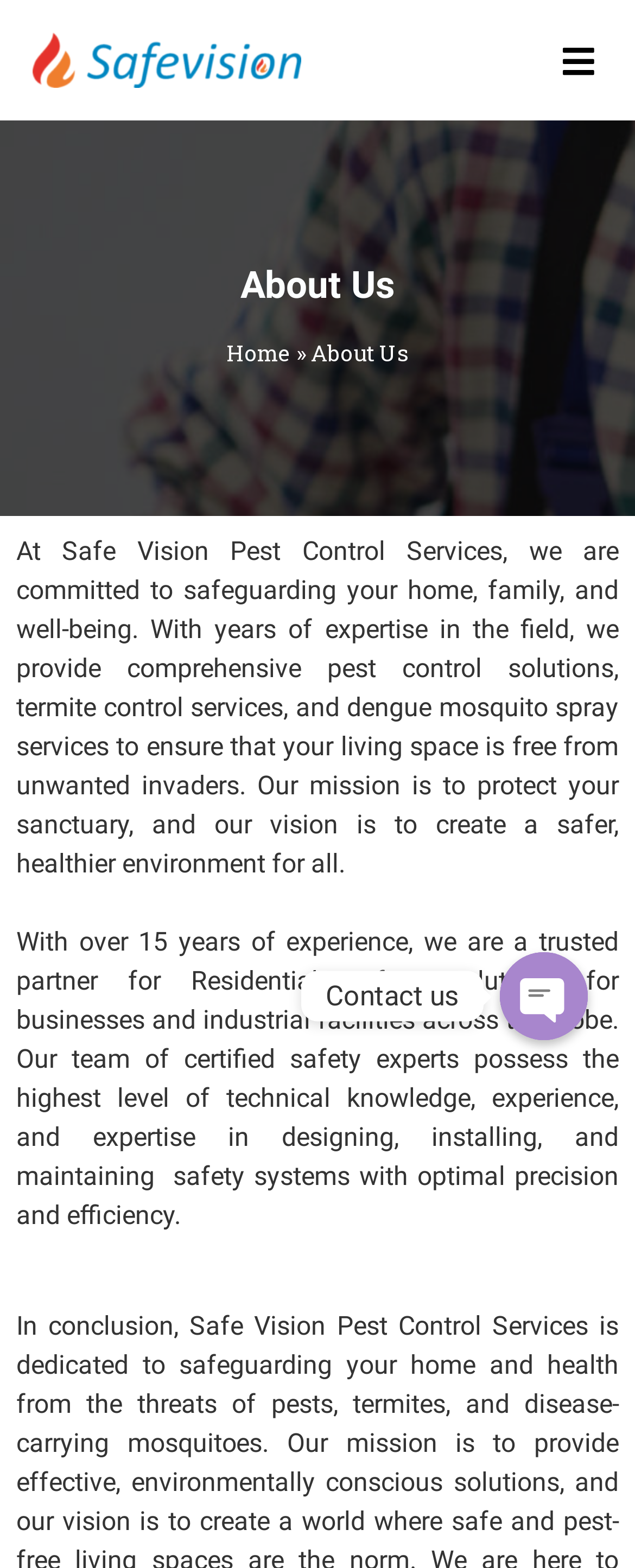Based on what you see in the screenshot, provide a thorough answer to this question: What is the purpose of the 'Open chaty' button?

The 'Open chaty' button is likely a way for customers to initiate a conversation with the company, possibly to inquire about their services or request a quote, as it is placed near the 'Contact us' text.